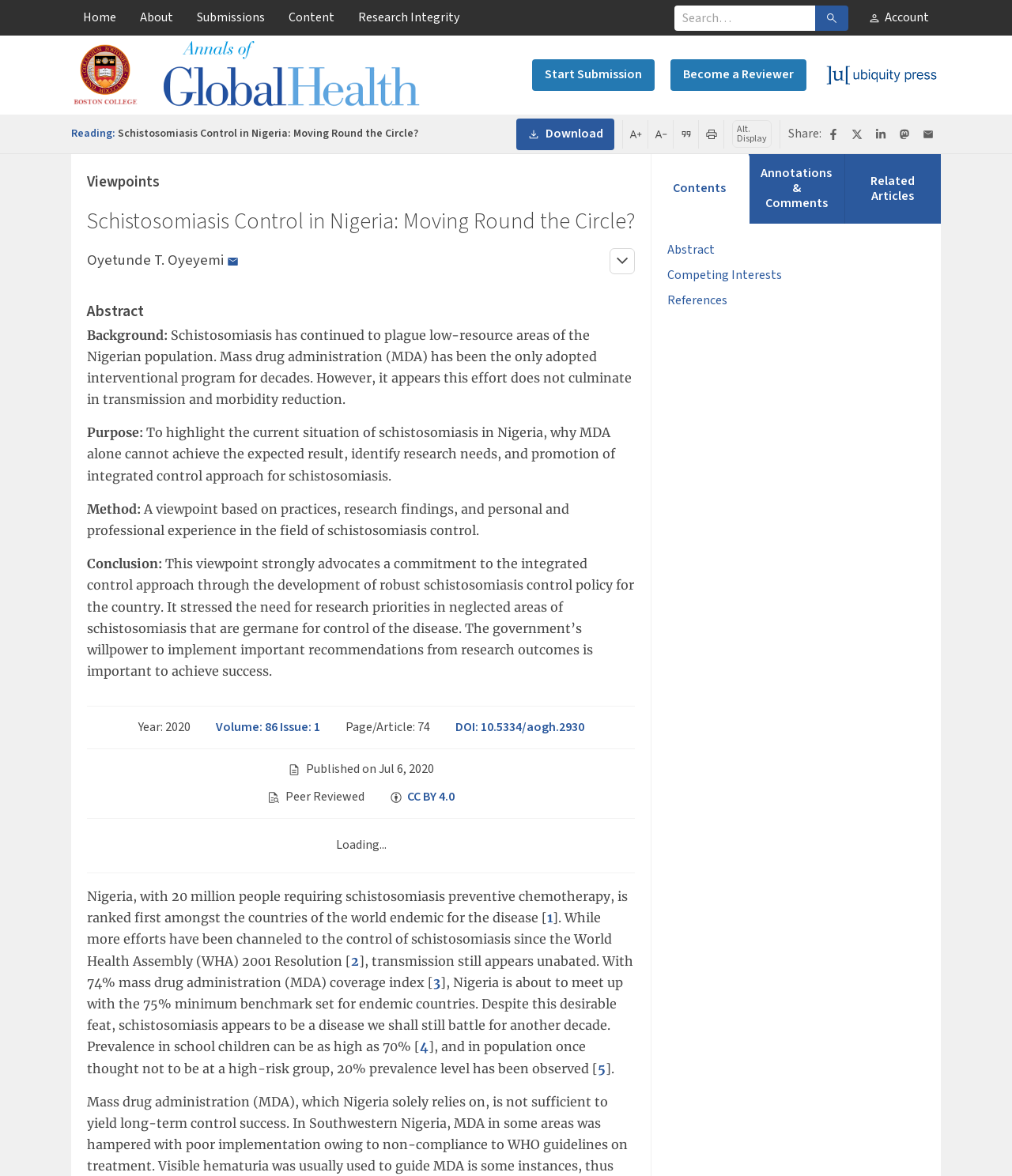Determine the bounding box coordinates for the clickable element to execute this instruction: "Search for articles". Provide the coordinates as four float numbers between 0 and 1, i.e., [left, top, right, bottom].

[0.666, 0.004, 0.805, 0.026]